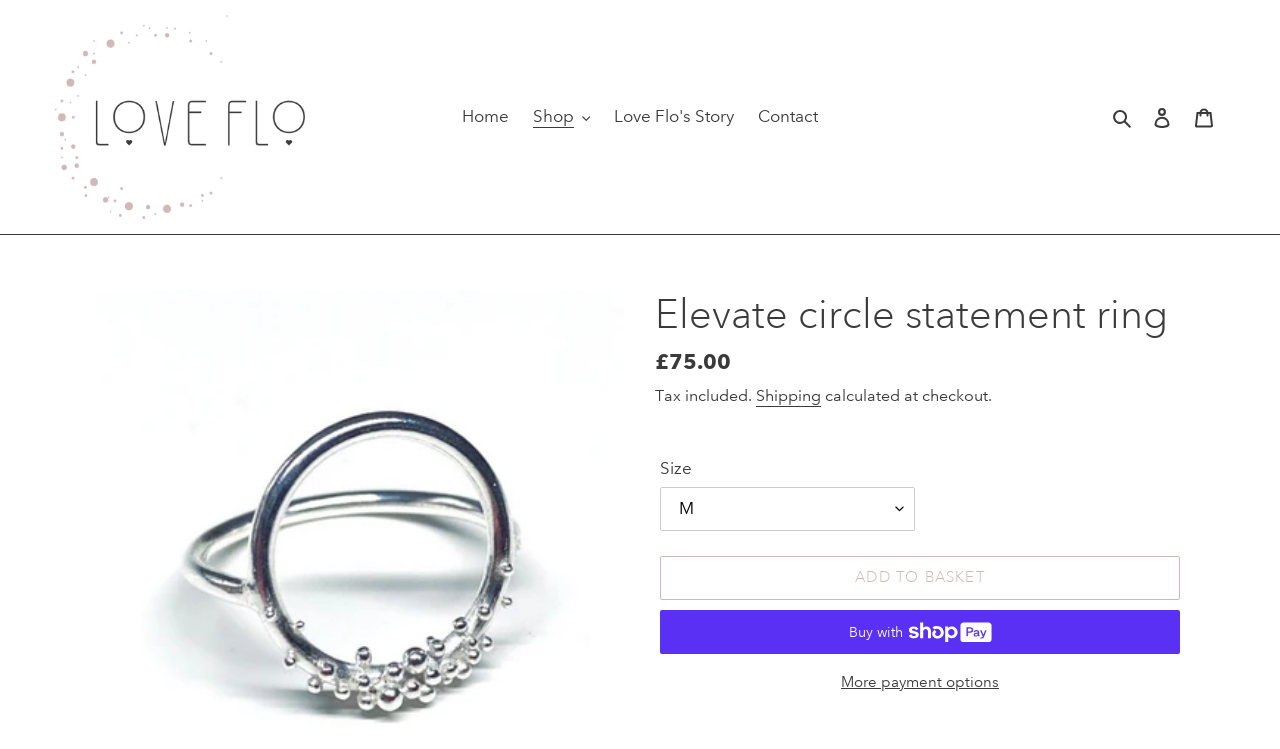Give a detailed account of the webpage's layout and content.

This webpage appears to be a product page for a circle statement ring. At the top, there is a navigation menu with links to "Love Flo", "Home", "Love Flo's Story", "Contact", and a "Shop" button. On the right side of the navigation menu, there are buttons for "Search", "Log in", and "Basket". 

Below the navigation menu, the product title "Elevate circle statement ring" is prominently displayed. Underneath the title, there is a description list with details about the product, including its regular price of £75.00, with a note that tax is included. There is also a link to "Shipping" and a note that the shipping cost will be calculated at checkout.

Further down, there is a section for selecting the product size, with a combobox offering different size options. Next to the size selection, there is a prominent "Add to Basket" button, and below it, there are two more buttons: "Buy now with ShopPay" and "More payment options". The "Buy now with ShopPay" button features an image. 

At the very bottom of the page, there is a status indicator with a brief text.